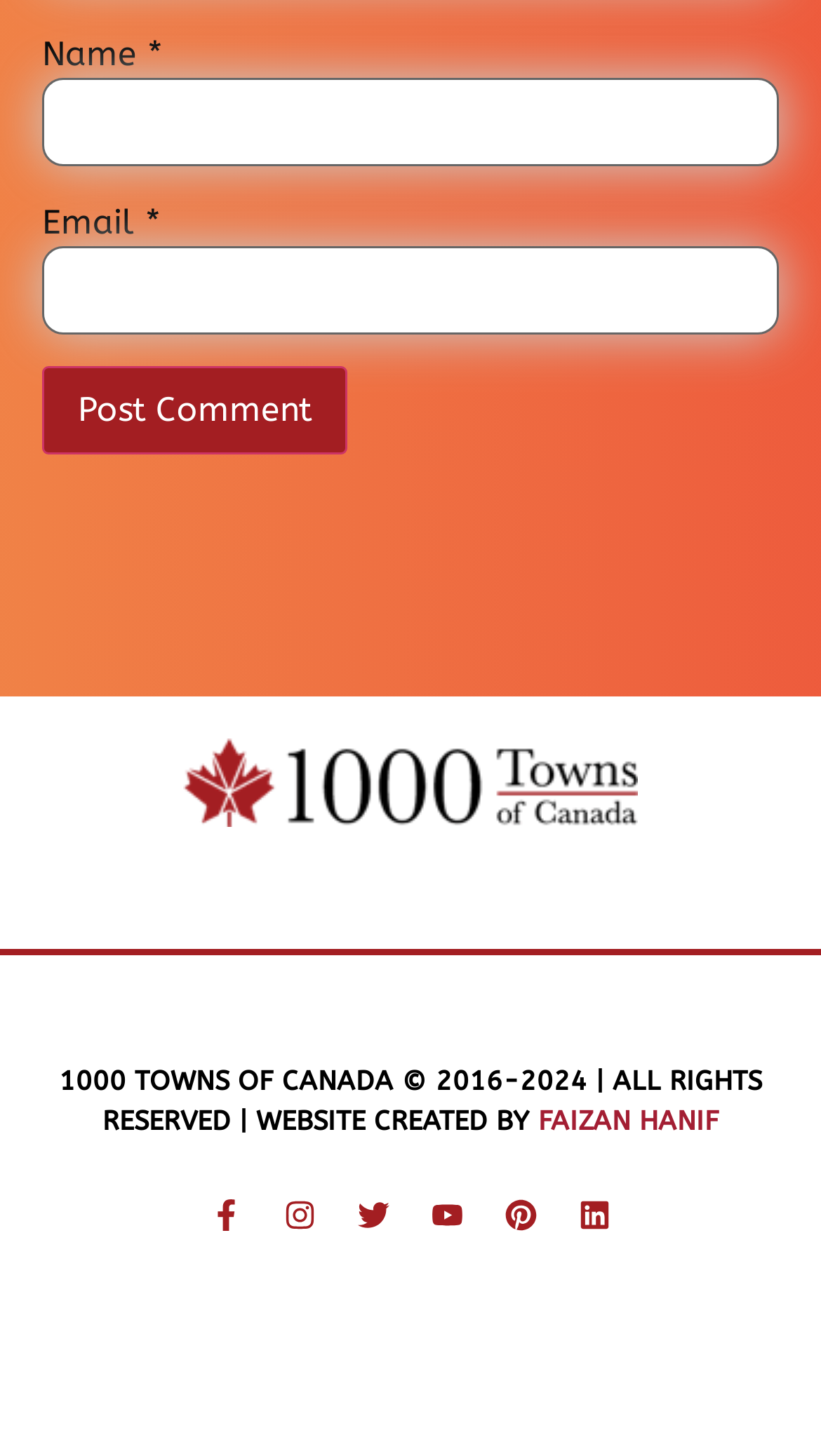Respond concisely with one word or phrase to the following query:
What is the purpose of the textbox with label 'Name *'?

To input name